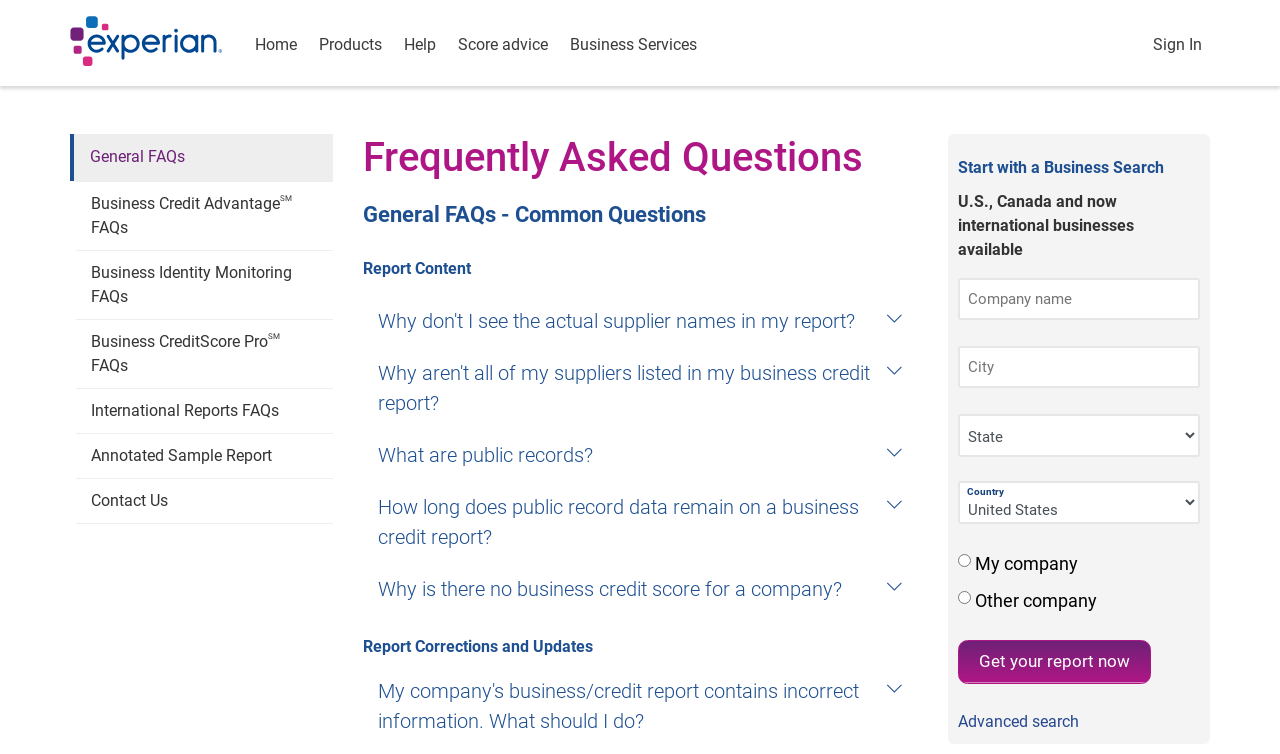Highlight the bounding box coordinates of the element you need to click to perform the following instruction: "Click on the 'PEOPLE' link."

None